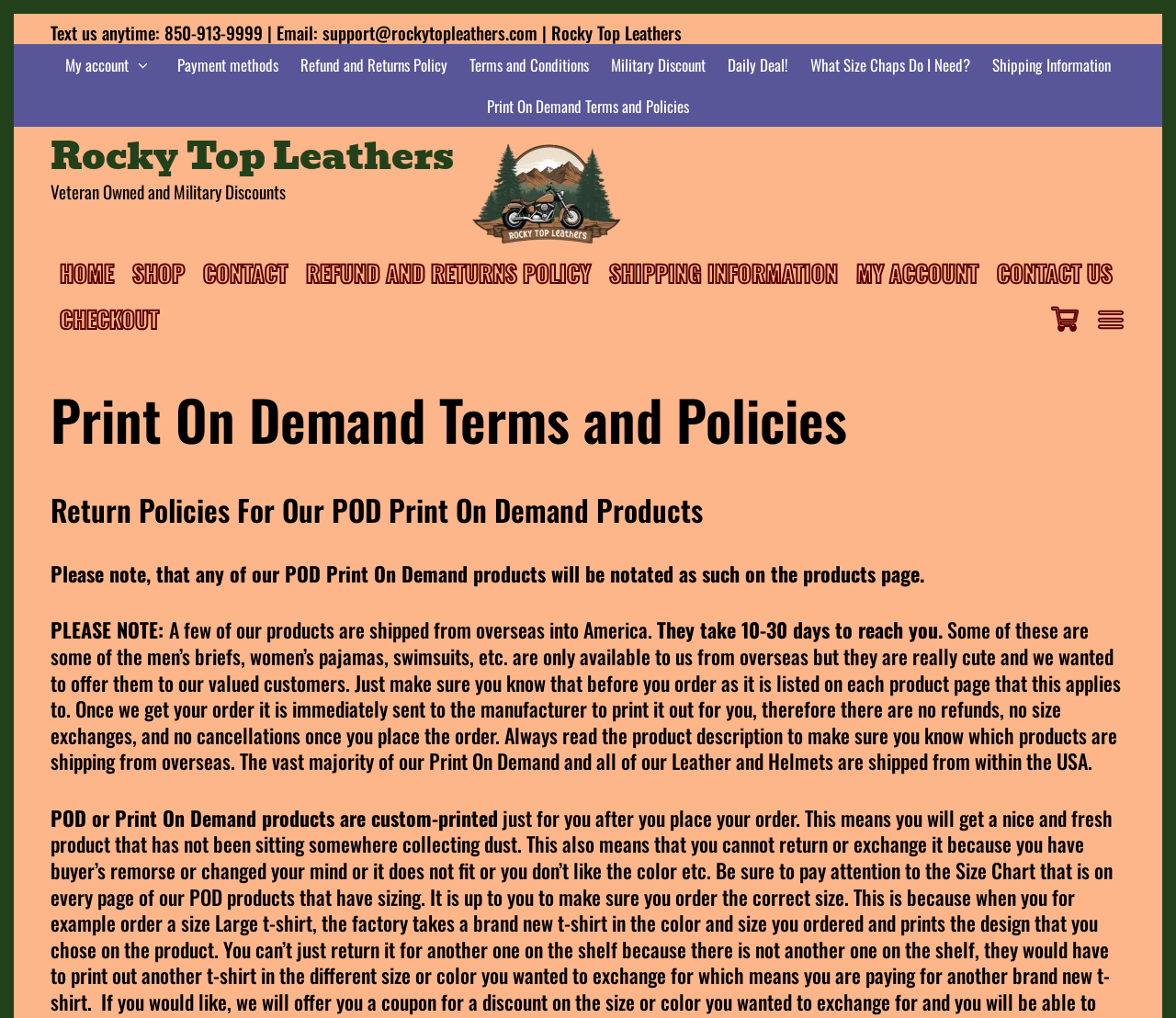Please identify the bounding box coordinates of the region to click in order to complete the given instruction: "View shopping cart". The coordinates should be four float numbers between 0 and 1, i.e., [left, top, right, bottom].

[0.887, 0.291, 0.924, 0.336]